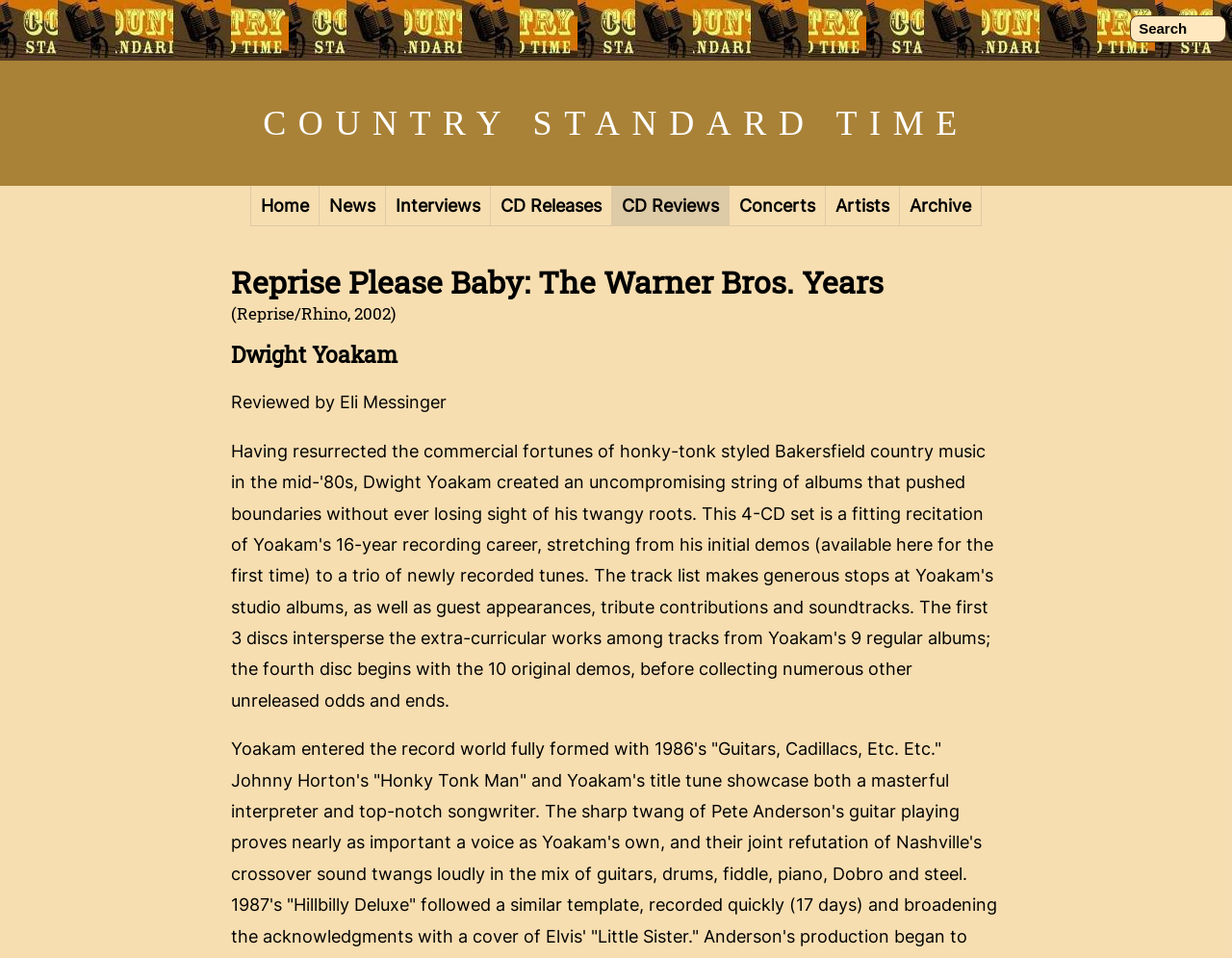Answer succinctly with a single word or phrase:
Who reviewed the album?

Eli Messinger